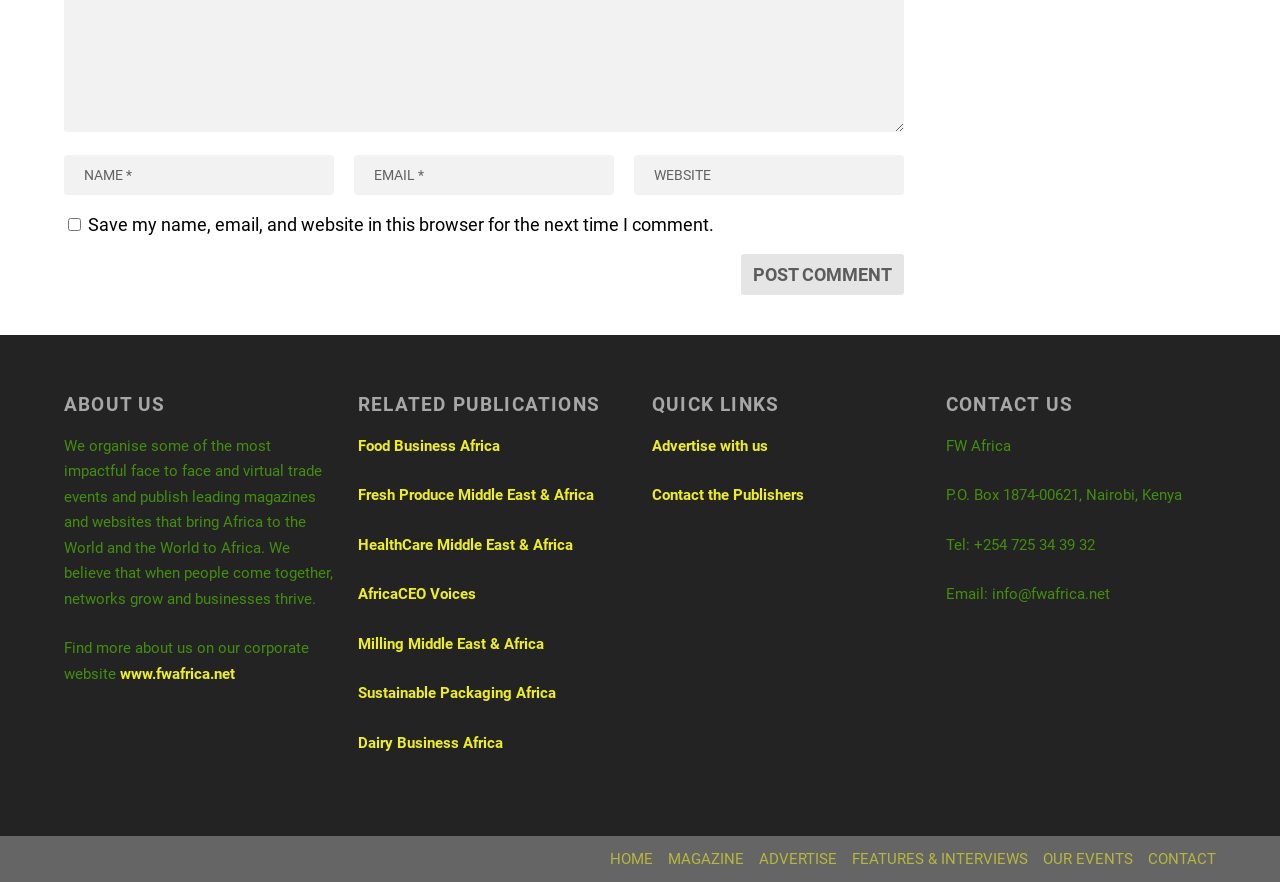Show the bounding box coordinates of the element that should be clicked to complete the task: "Click the Post Comment button".

[0.579, 0.273, 0.707, 0.319]